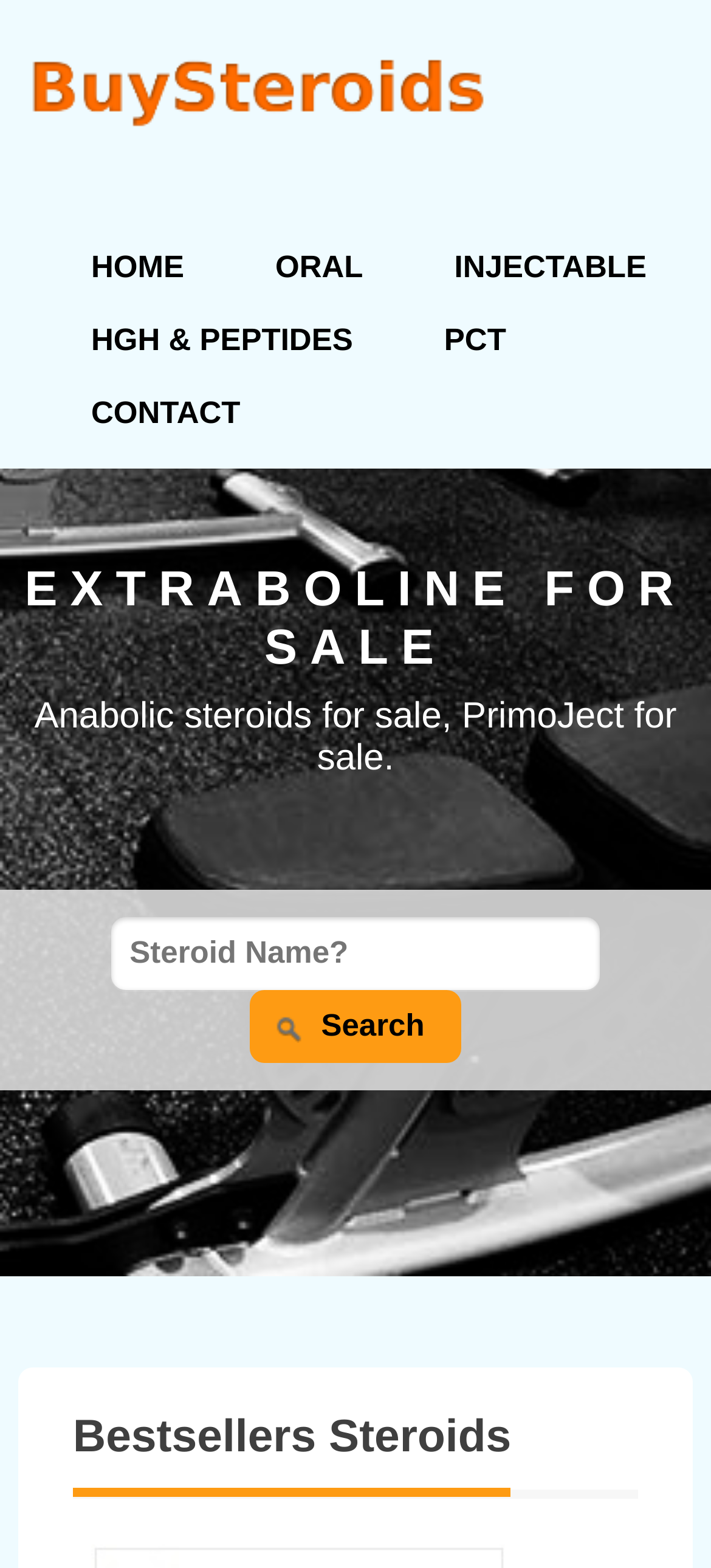What type of content is available on the homepage?
Give a detailed explanation using the information visible in the image.

The static text on the homepage reads 'Anabolic steroids for sale, PrimoJect for sale.', indicating that the homepage is showcasing anabolic steroids available for sale, and possibly providing information about them.